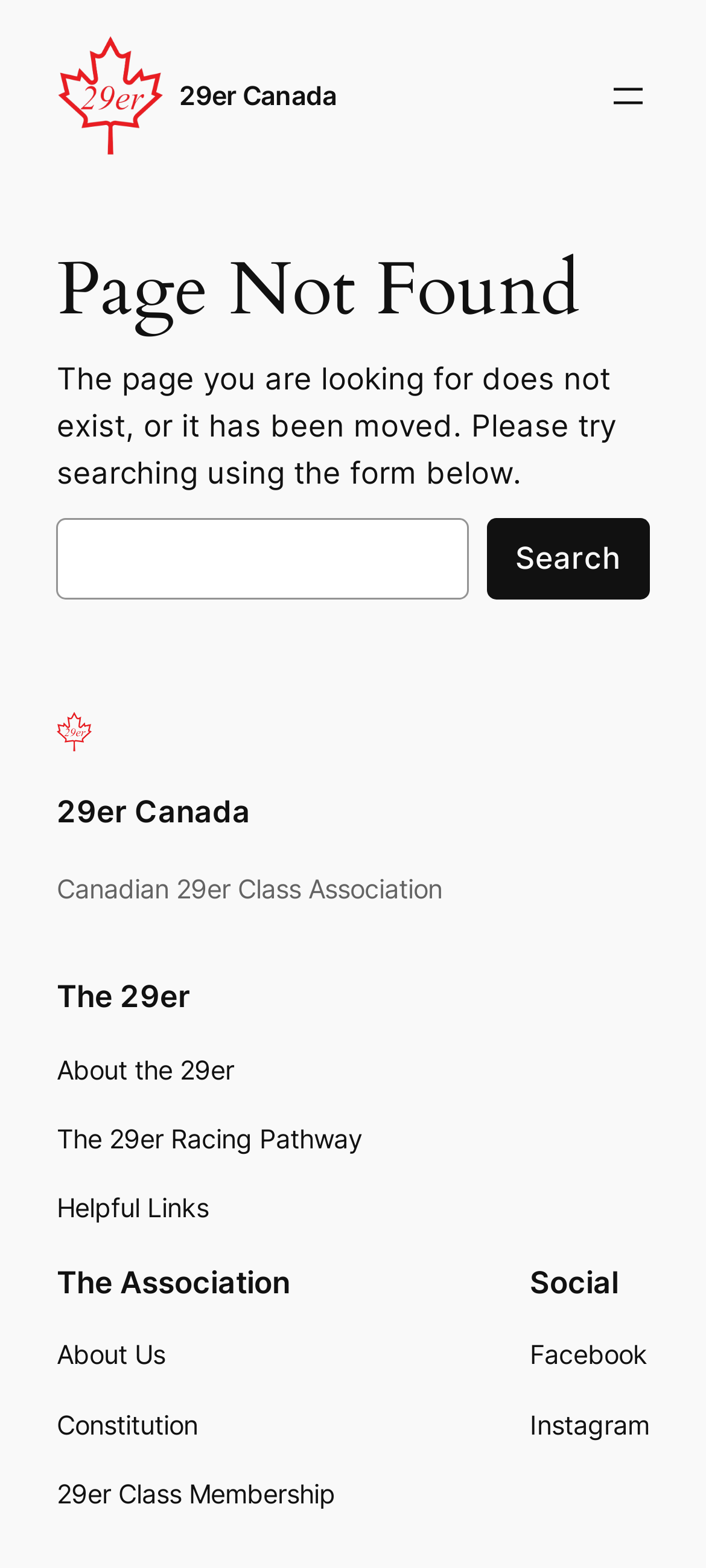Could you specify the bounding box coordinates for the clickable section to complete the following instruction: "Go to 29er Canada homepage"?

[0.08, 0.023, 0.234, 0.099]